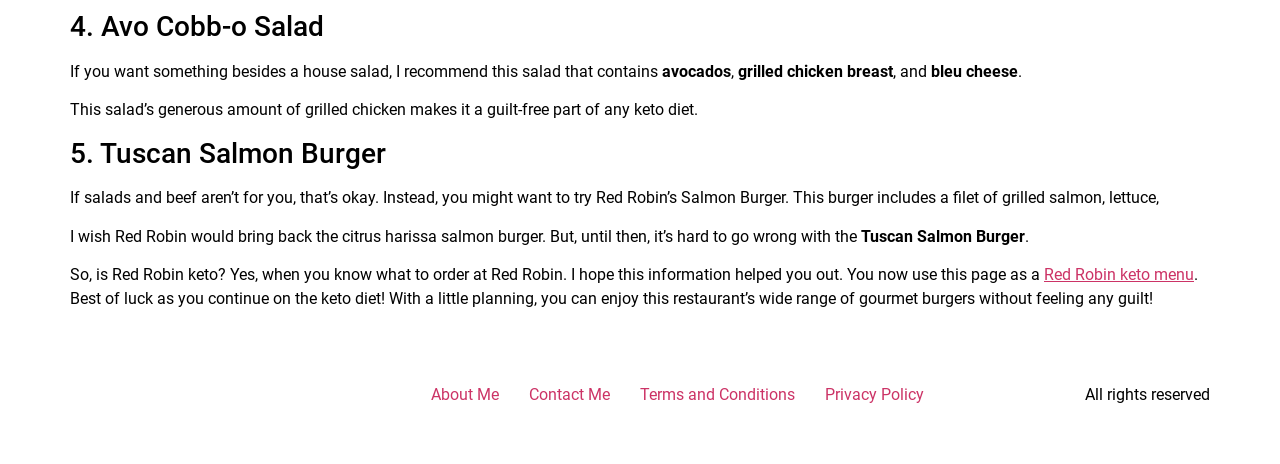Using details from the image, please answer the following question comprehensively:
What type of cheese is mentioned in the Avo Cobb-o Salad?

The webpage mentions that the Avo Cobb-o Salad contains 'bleu cheese' which is indicated by the StaticText element 'bleu cheese'.